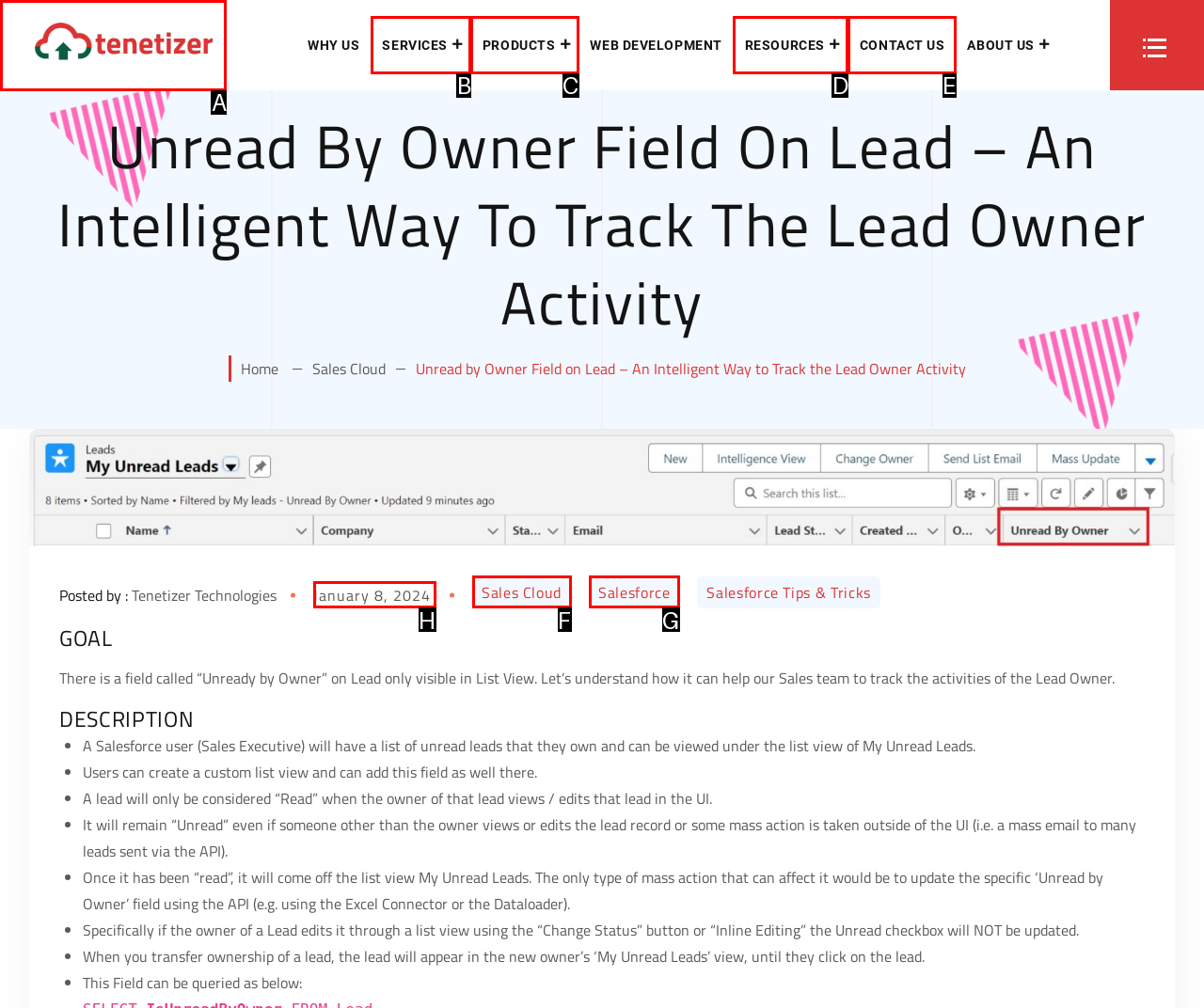Specify which HTML element I should click to complete this instruction: Click on the 'logiciel' link Answer with the letter of the relevant option.

A